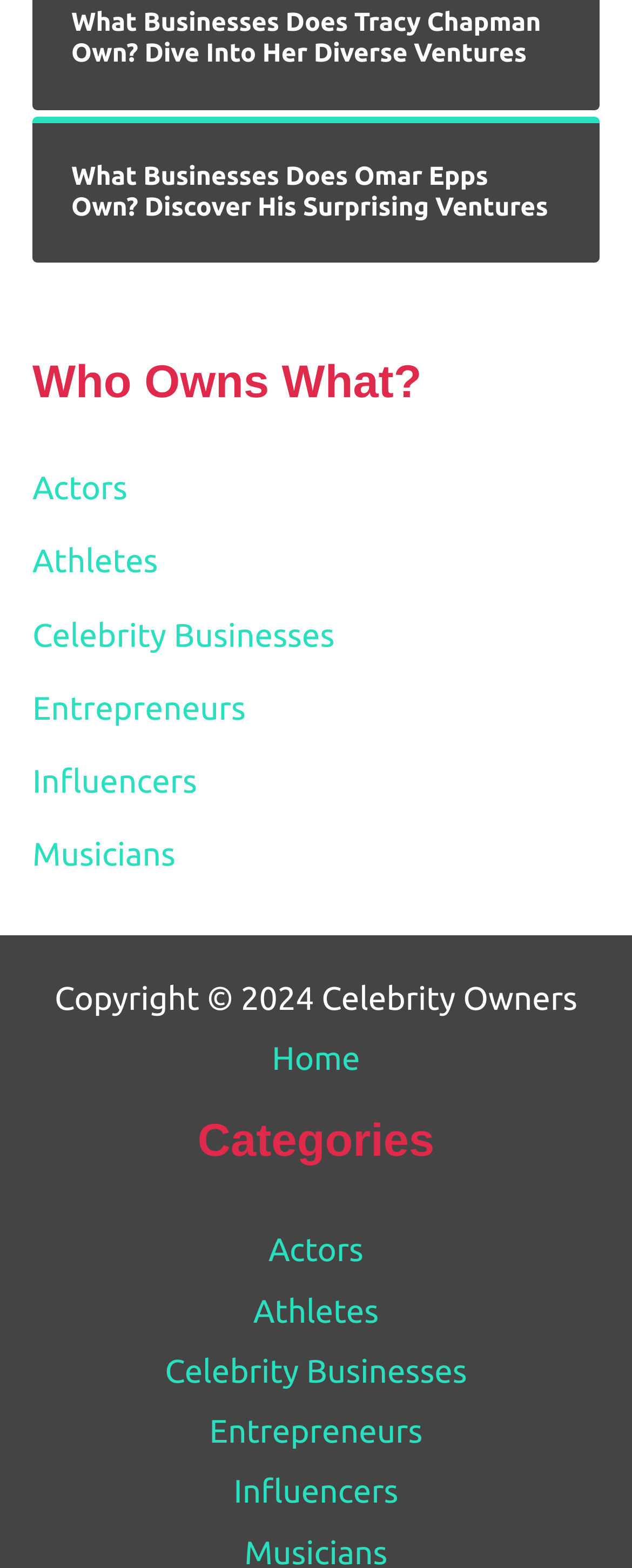What is the topic of the first article link on the webpage?
Please interpret the details in the image and answer the question thoroughly.

The first article link on the webpage is 'What Businesses Does Tracy Chapman Own? Dive Into Her Diverse Ventures', which suggests that the article is about the business ventures of the celebrity Tracy Chapman.